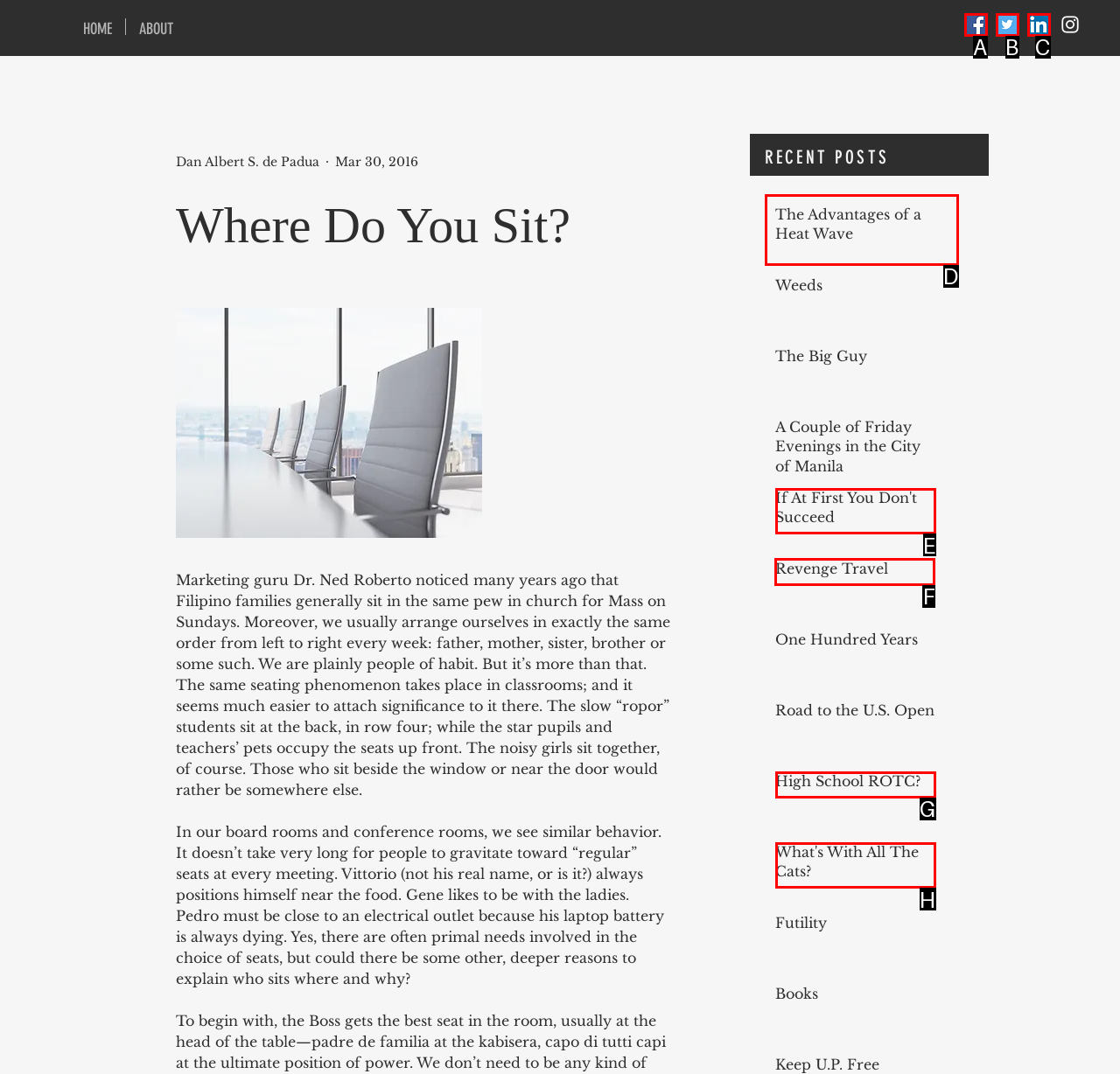Select the appropriate HTML element to click for the following task: Click the link 'Revenge Travel'
Answer with the letter of the selected option from the given choices directly.

F